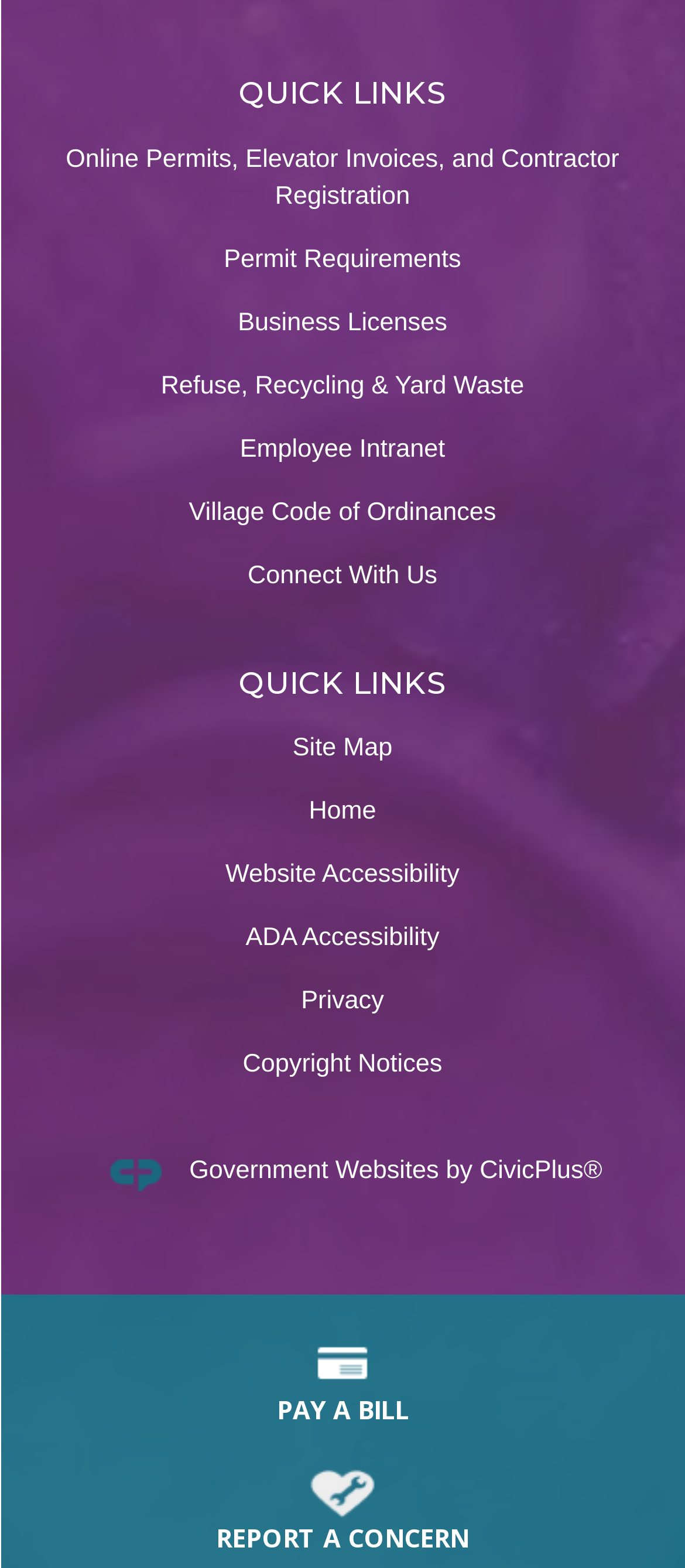What is the purpose of the 'PAY A BILL' link?
Look at the image and answer with only one word or phrase.

To pay a bill